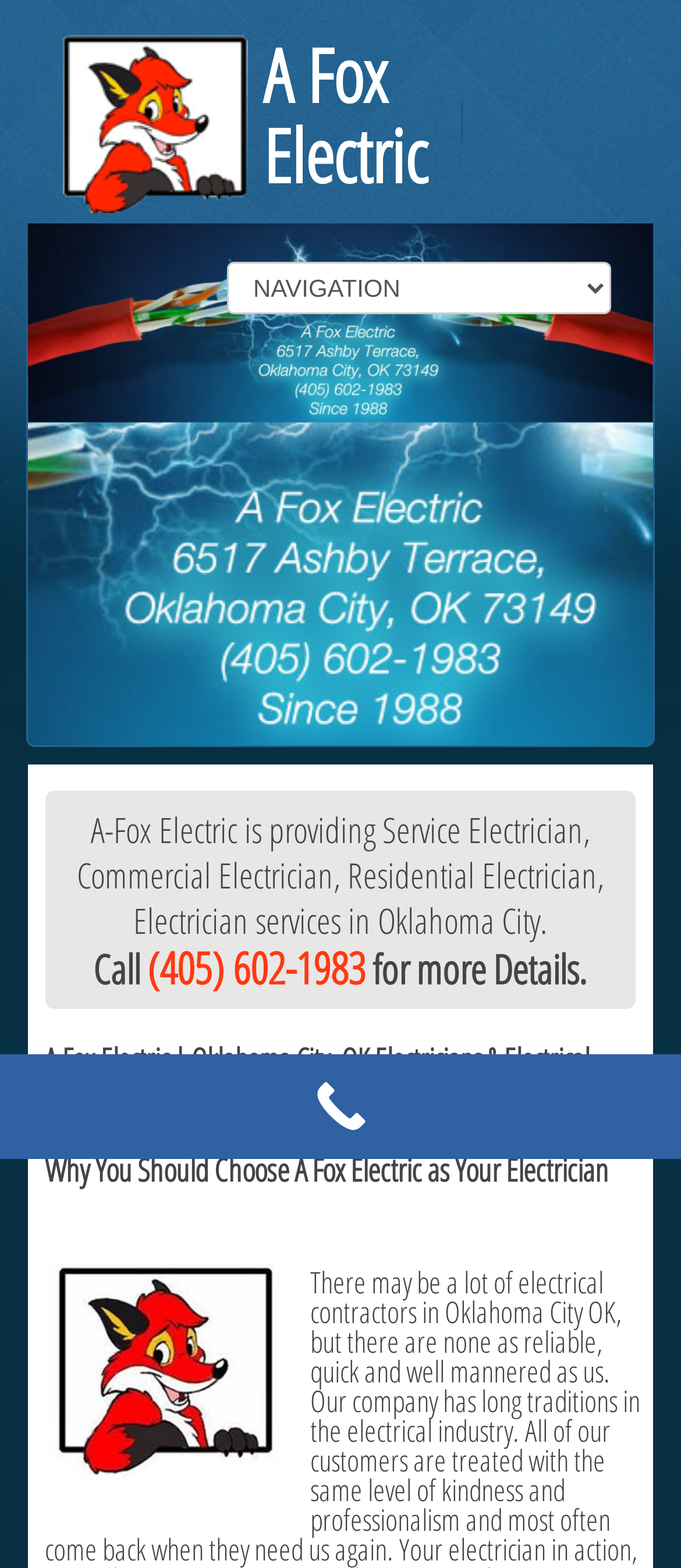Locate the bounding box coordinates for the element described below: "About Us". The coordinates must be four float values between 0 and 1, formatted as [left, top, right, bottom].

[0.255, 0.159, 0.517, 0.198]